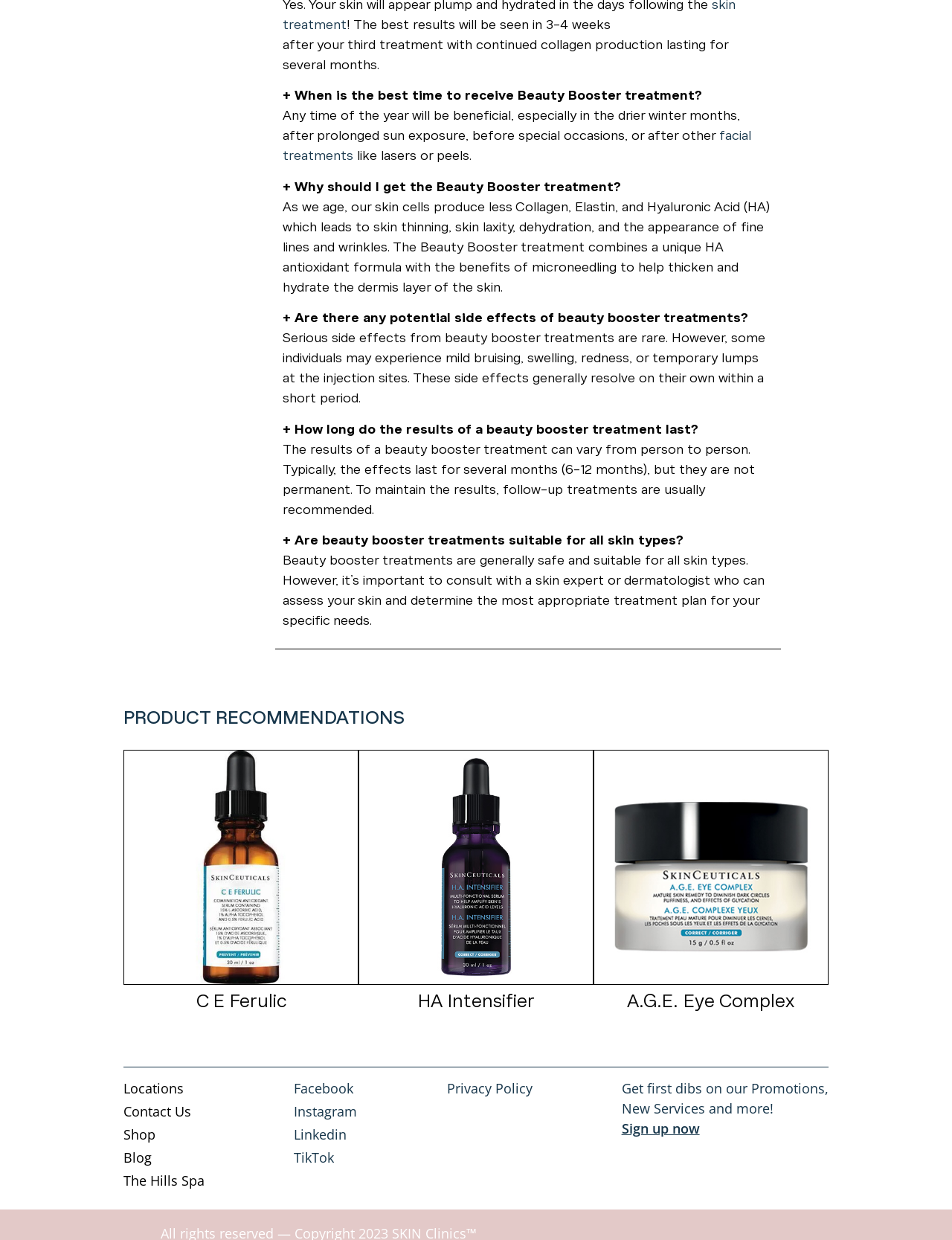Locate the bounding box coordinates of the region to be clicked to comply with the following instruction: "Click on facial treatments". The coordinates must be four float numbers between 0 and 1, in the form [left, top, right, bottom].

[0.297, 0.103, 0.789, 0.132]